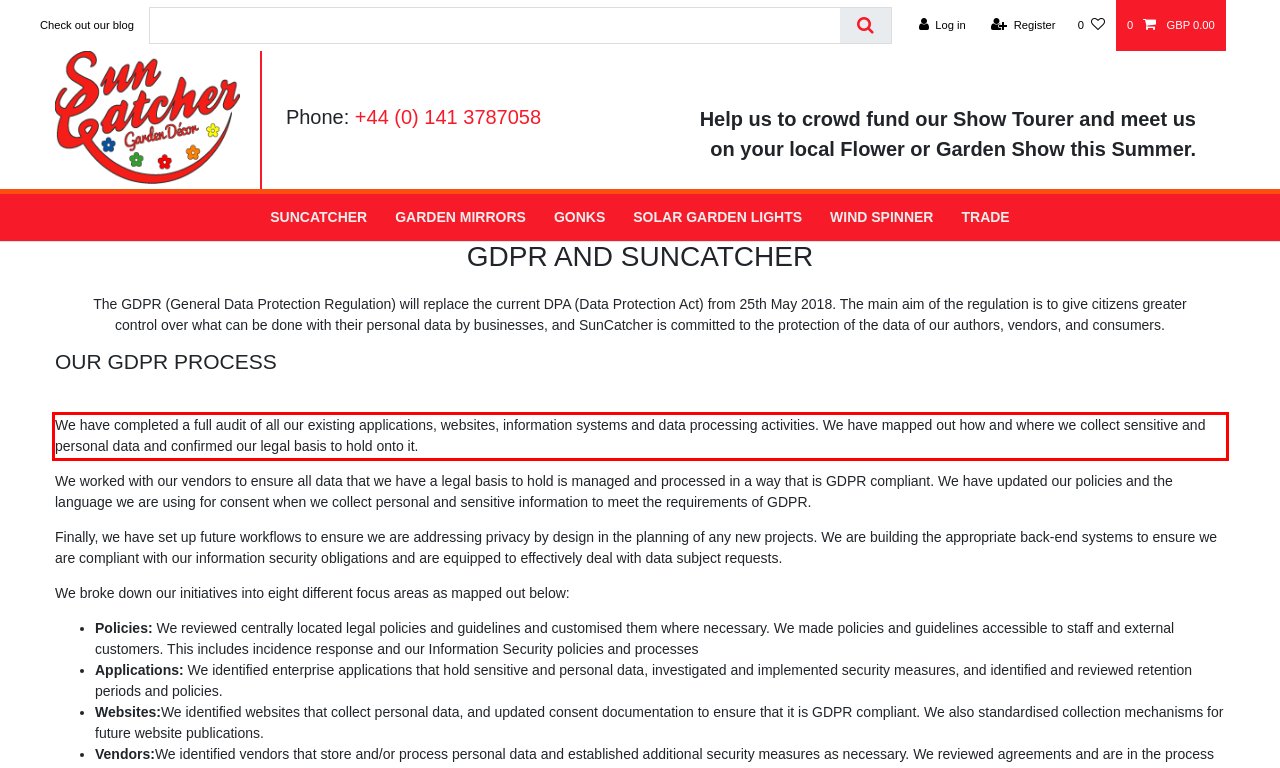Given the screenshot of a webpage, identify the red rectangle bounding box and recognize the text content inside it, generating the extracted text.

We have completed a full audit of all our existing applications, websites, information systems and data processing activities. We have mapped out how and where we collect sensitive and personal data and confirmed our legal basis to hold onto it.